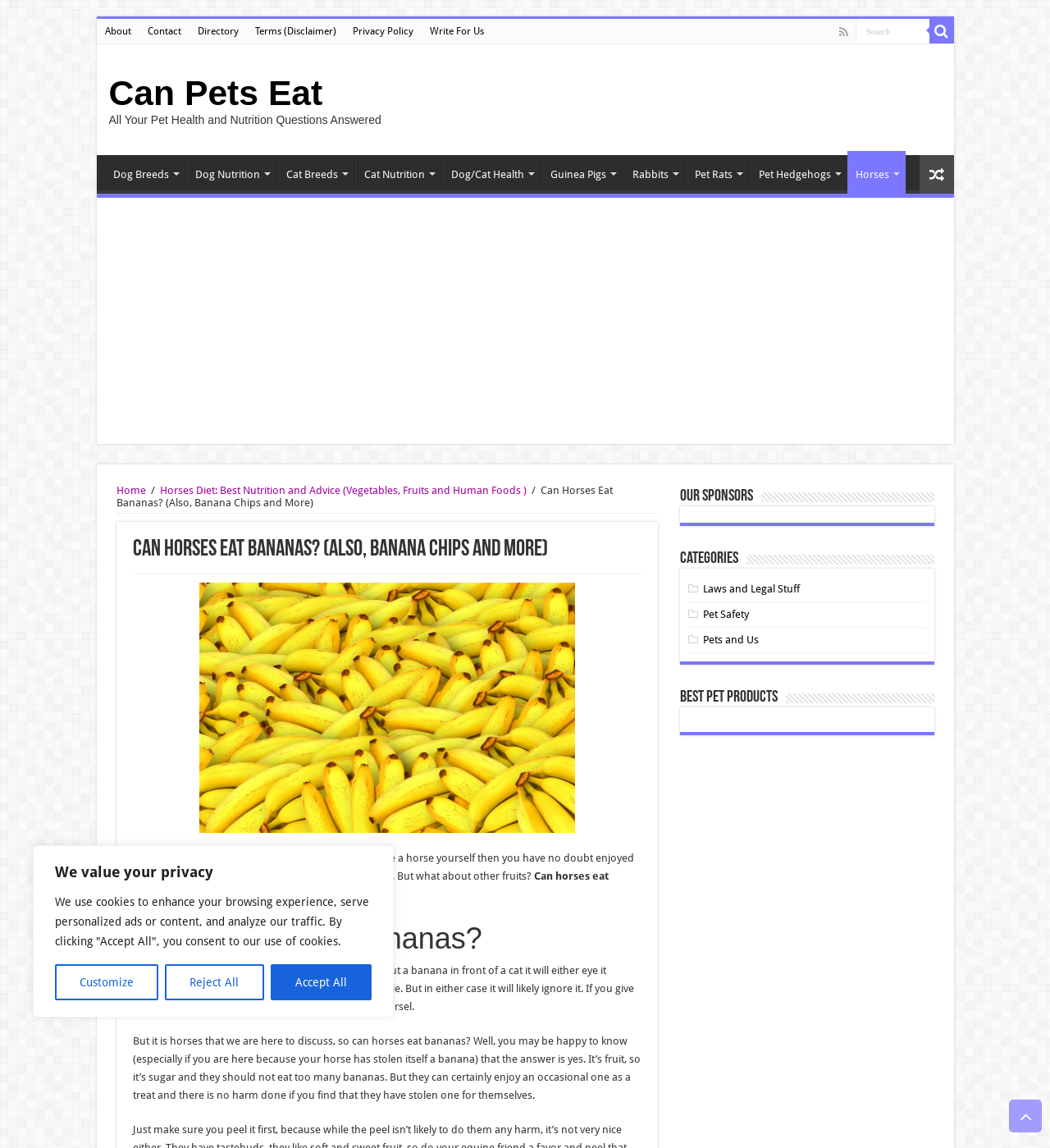Describe all the visual and textual components of the webpage comprehensively.

This webpage is about pet health and nutrition, with a specific focus on horses and their diet. At the top of the page, there is a navigation bar with links to various sections, including "About", "Contact", "Directory", and "Terms (Disclaimer)". Below this, there is a search bar and a button with a magnifying glass icon.

The main content of the page is divided into two sections. On the left side, there is a list of links to different pet-related topics, including dog breeds, cat nutrition, and horse health. On the right side, there is an article titled "Can Horses Eat Bananas? (Also, Banana Chips and More)".

The article starts with a heading and an image related to horses eating bananas. The text explains that horses enjoy fruits, including apples, and wonders if they can also eat bananas. The article then answers this question, stating that horses can eat bananas in moderation as an occasional treat.

Below the article, there is a section titled "Our Sponsors" and another section titled "Categories", which lists links to various topics, including laws and legal stuff, pet safety, and pet products.

At the bottom of the page, there is a button to scroll to the top and a section with links to social media platforms. There are also several buttons and links to customize cookie settings and accept or reject all cookies.